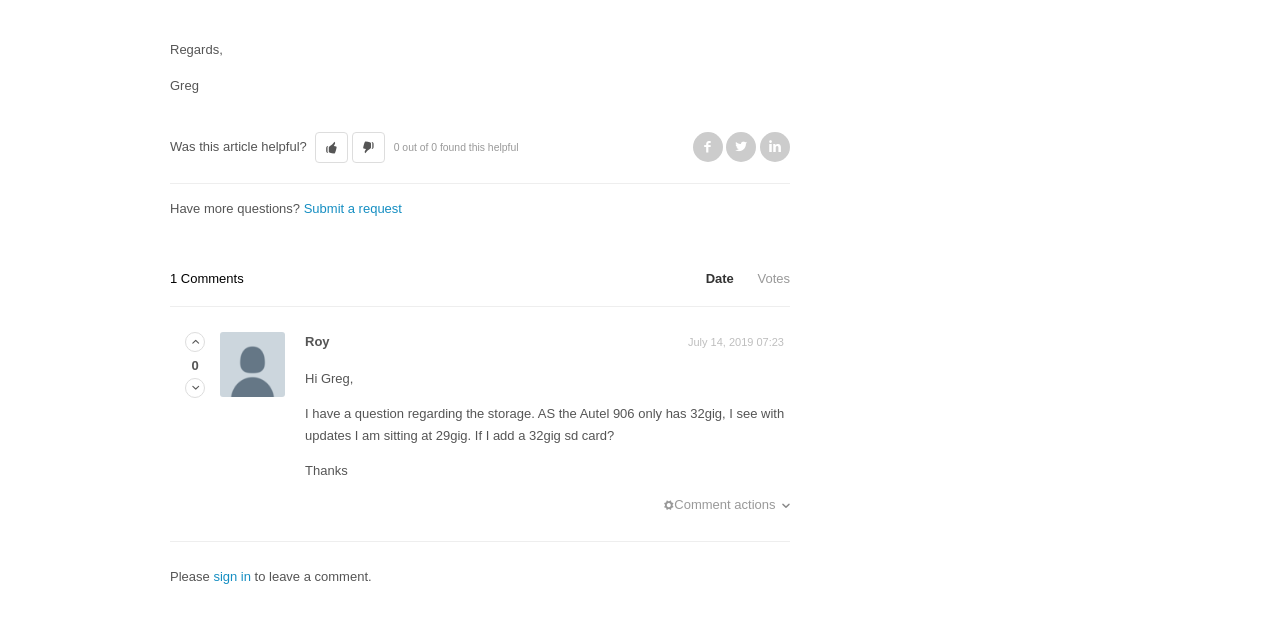Can you pinpoint the bounding box coordinates for the clickable element required for this instruction: "Submit a request"? The coordinates should be four float numbers between 0 and 1, i.e., [left, top, right, bottom].

[0.237, 0.316, 0.314, 0.34]